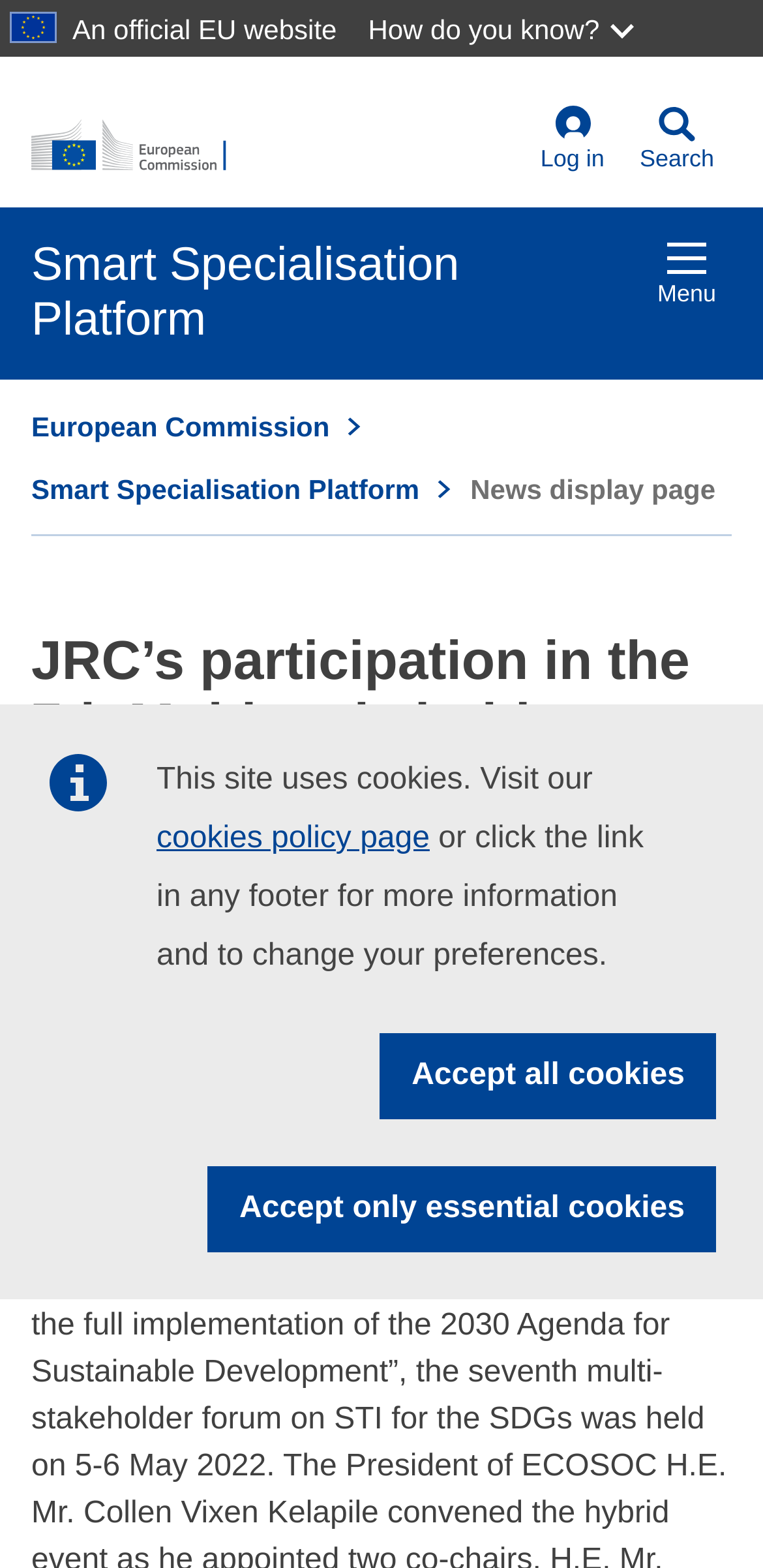Based on the image, please respond to the question with as much detail as possible:
How many buttons are in the top-right corner of the webpage?

I counted the number of buttons in the top-right corner of the webpage by looking at the elements in that region. I found two buttons: 'Log in' and 'Search'.